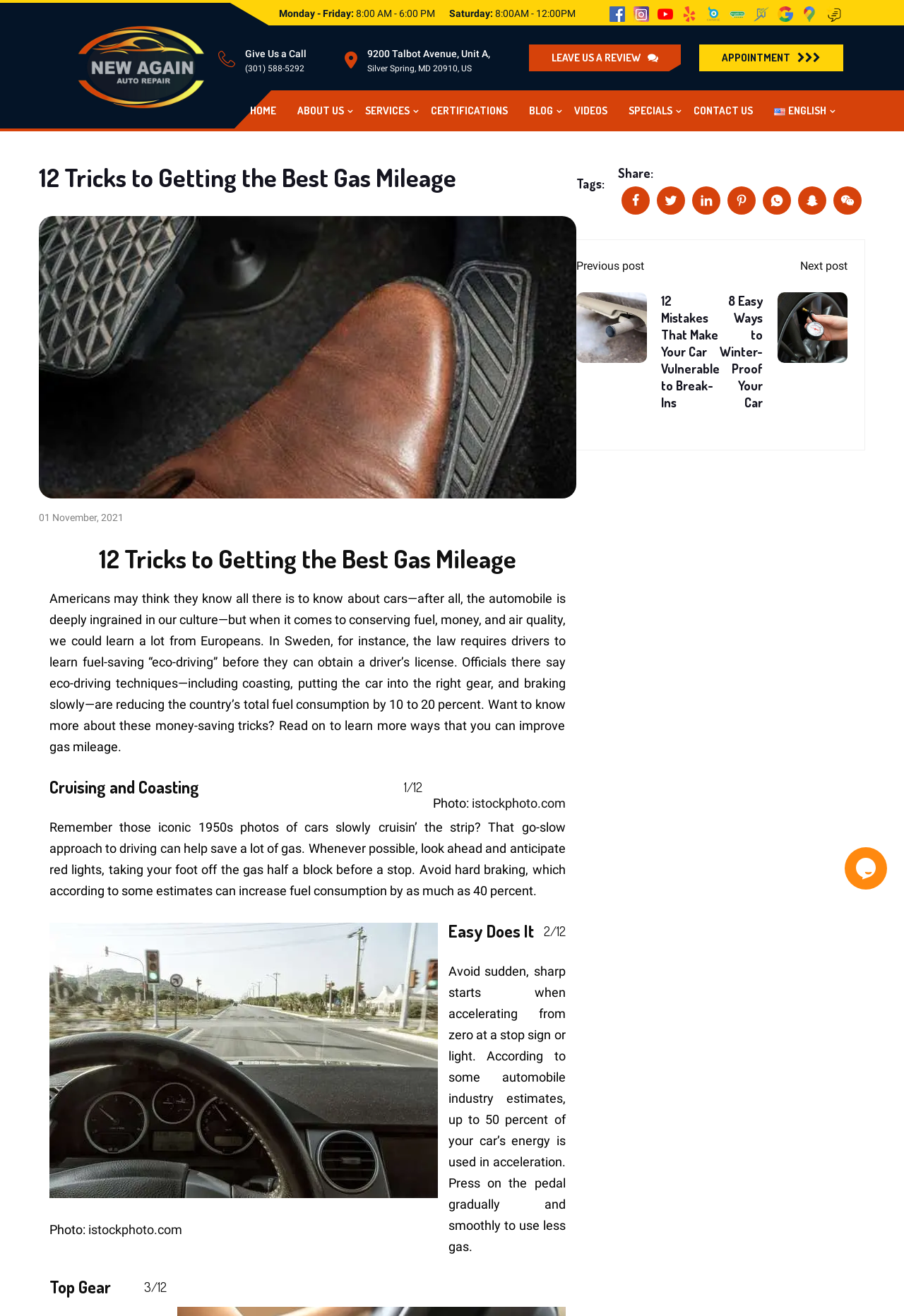What is the business hour on Monday?
Examine the screenshot and reply with a single word or phrase.

8:00 AM - 6:00 PM